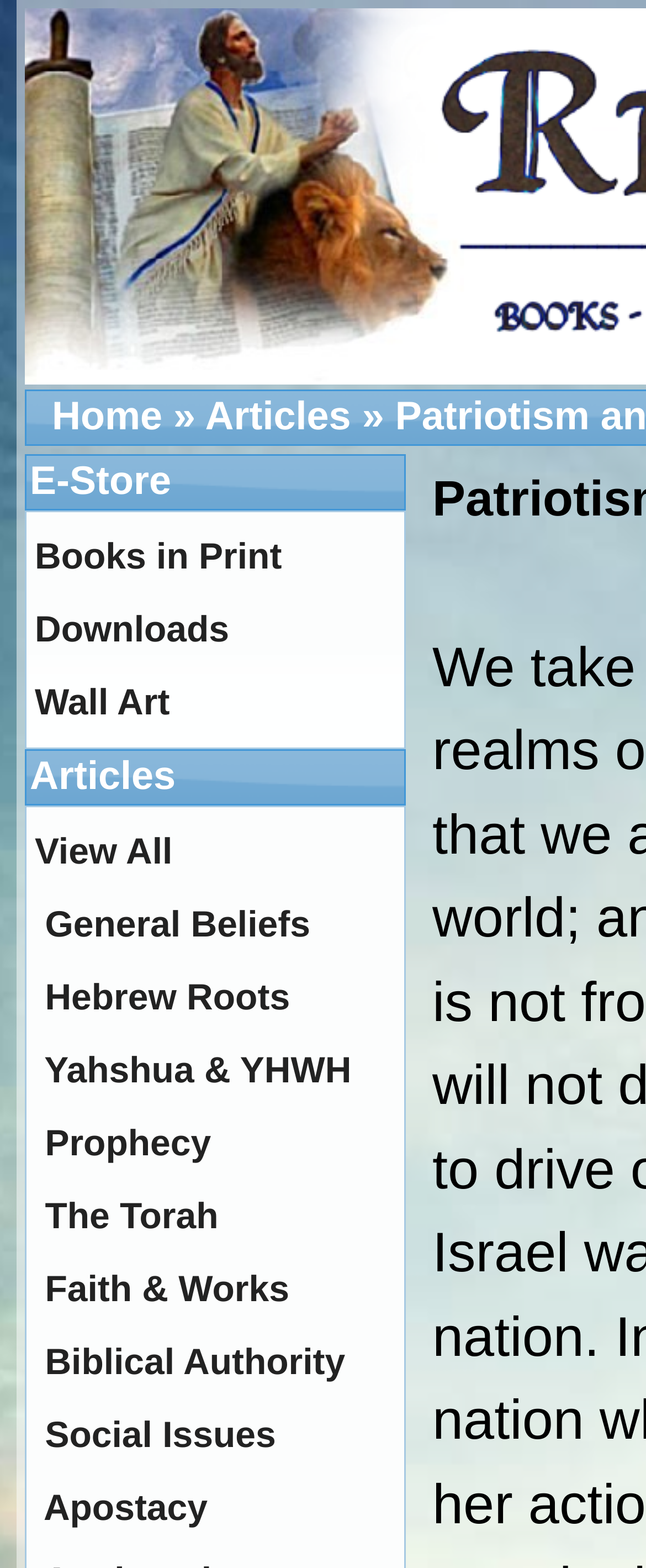What is the last link in the navigation menu? From the image, respond with a single word or brief phrase.

Apostacy